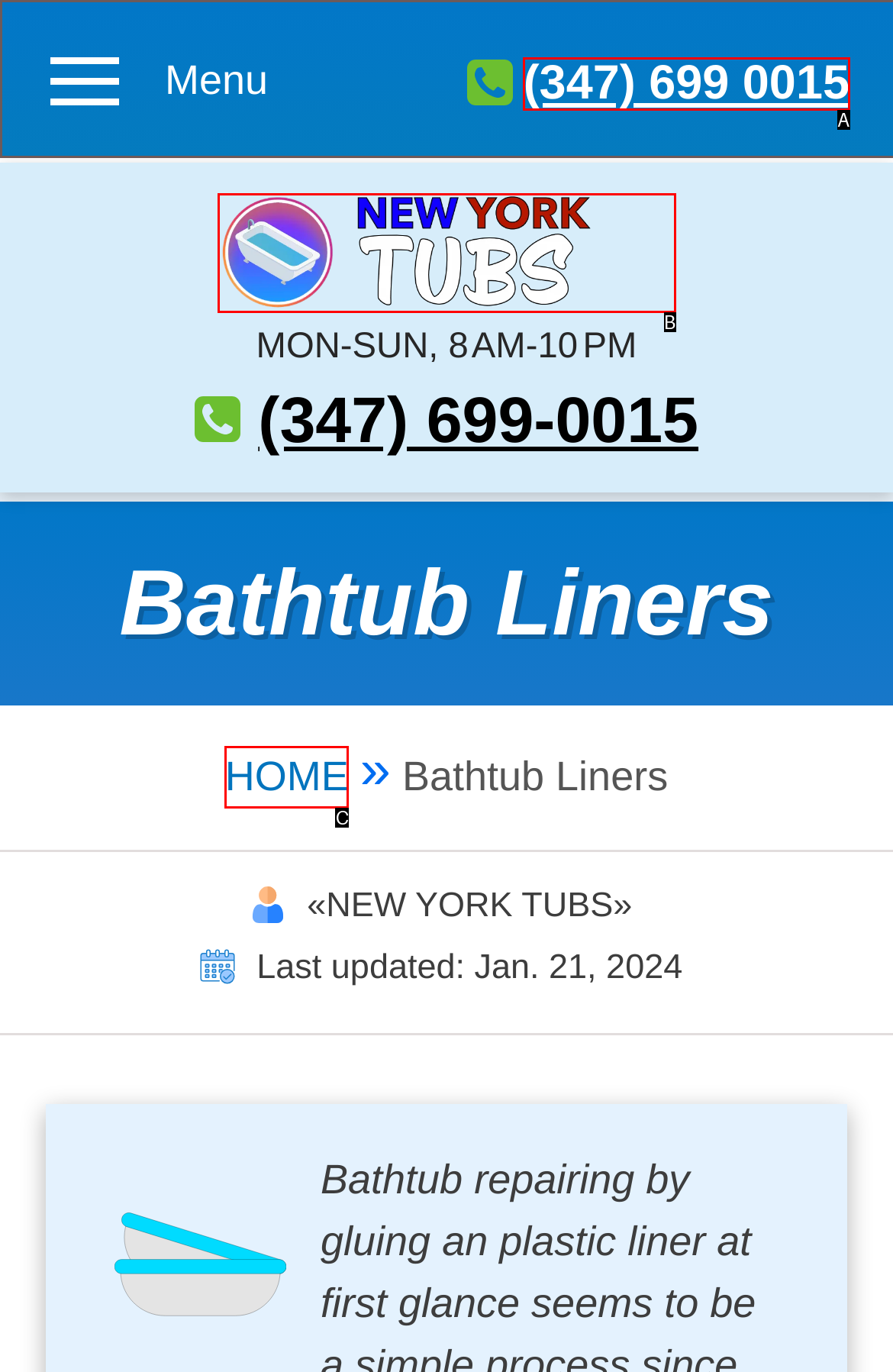Choose the HTML element that matches the description: (347) 699 0015
Reply with the letter of the correct option from the given choices.

A